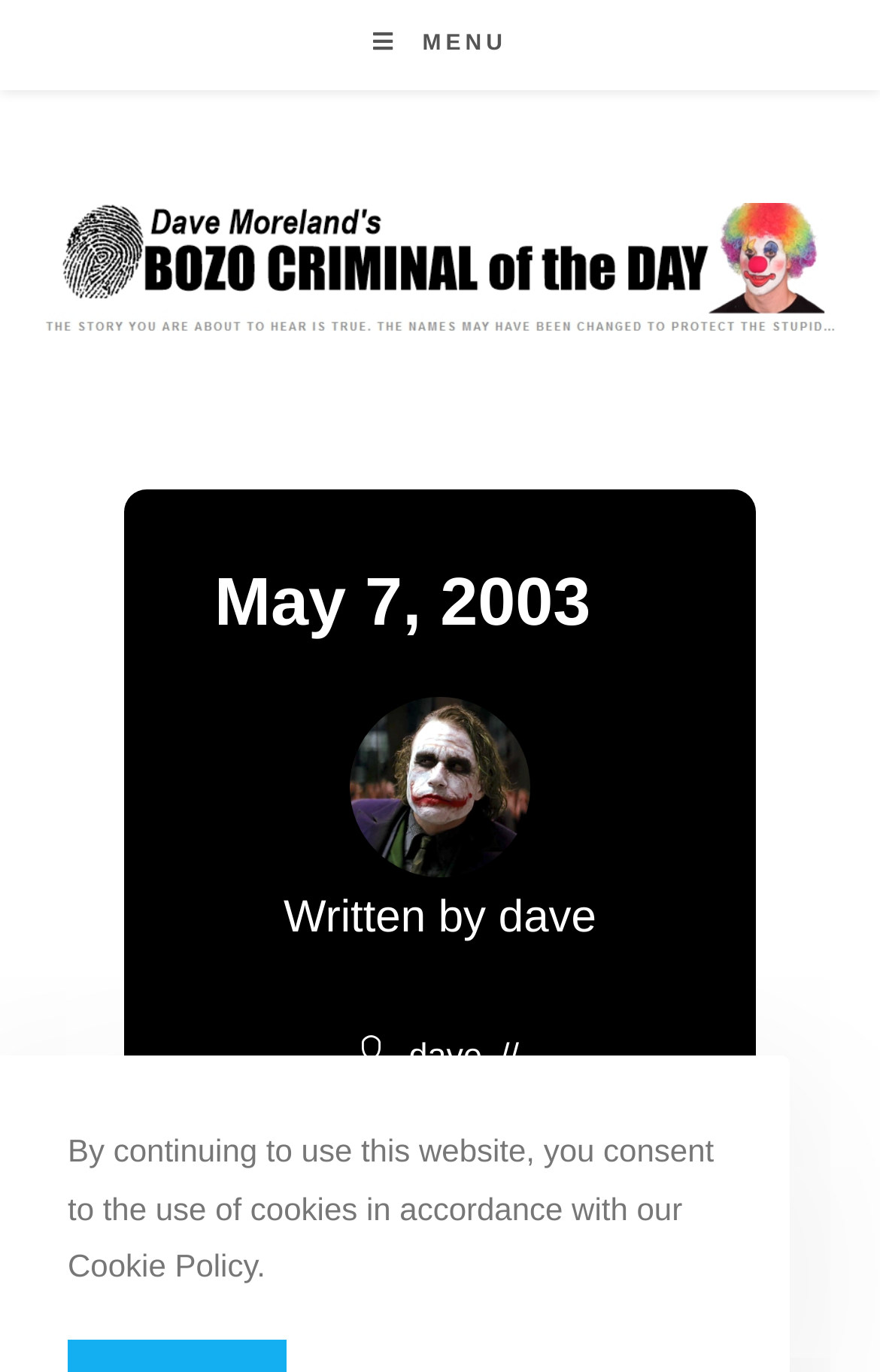Extract the bounding box for the UI element that matches this description: "alt="Post author avatar"".

[0.397, 0.555, 0.603, 0.588]